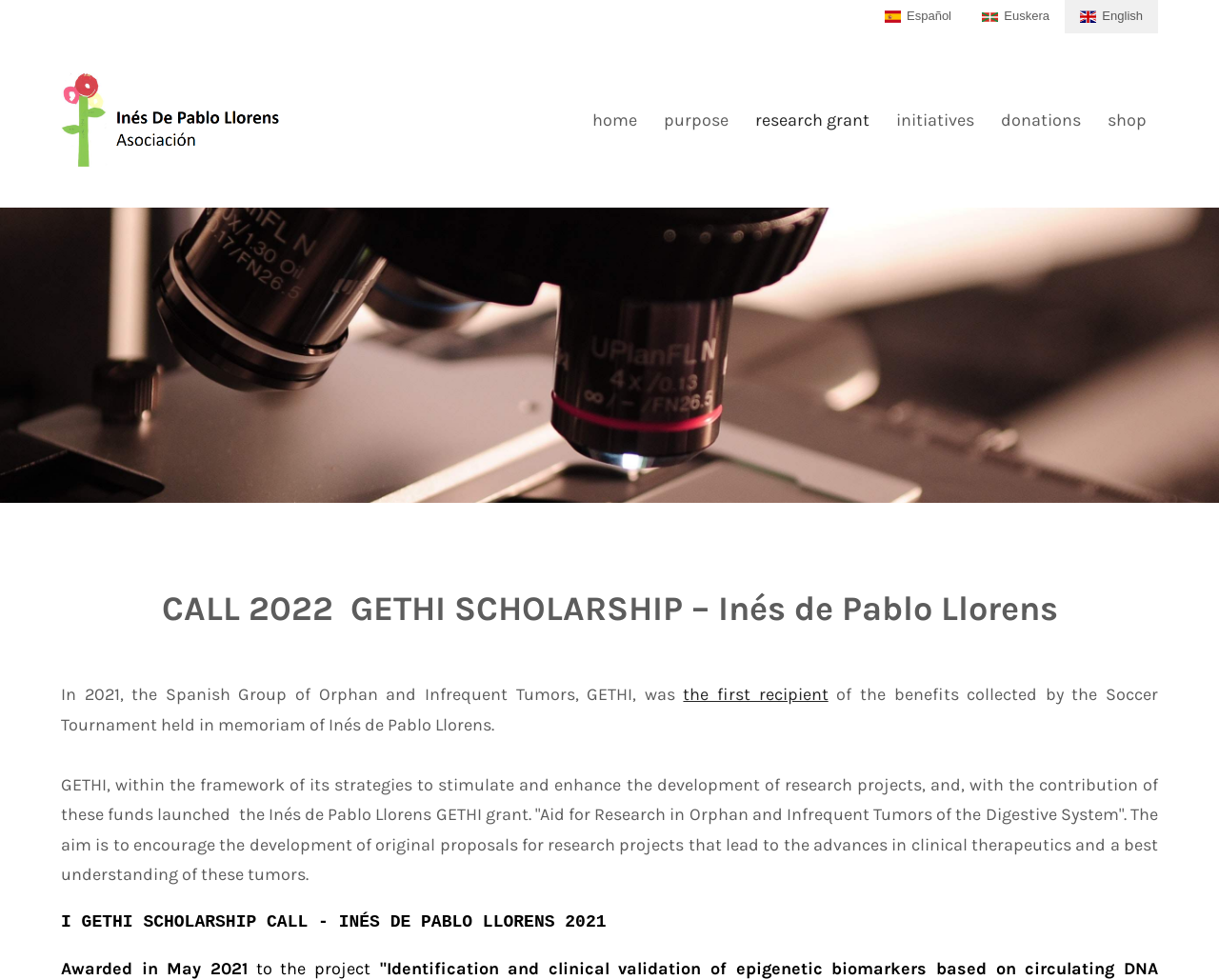Locate the bounding box coordinates of the clickable area to execute the instruction: "Switch to English language". Provide the coordinates as four float numbers between 0 and 1, represented as [left, top, right, bottom].

[0.873, 0.0, 0.95, 0.034]